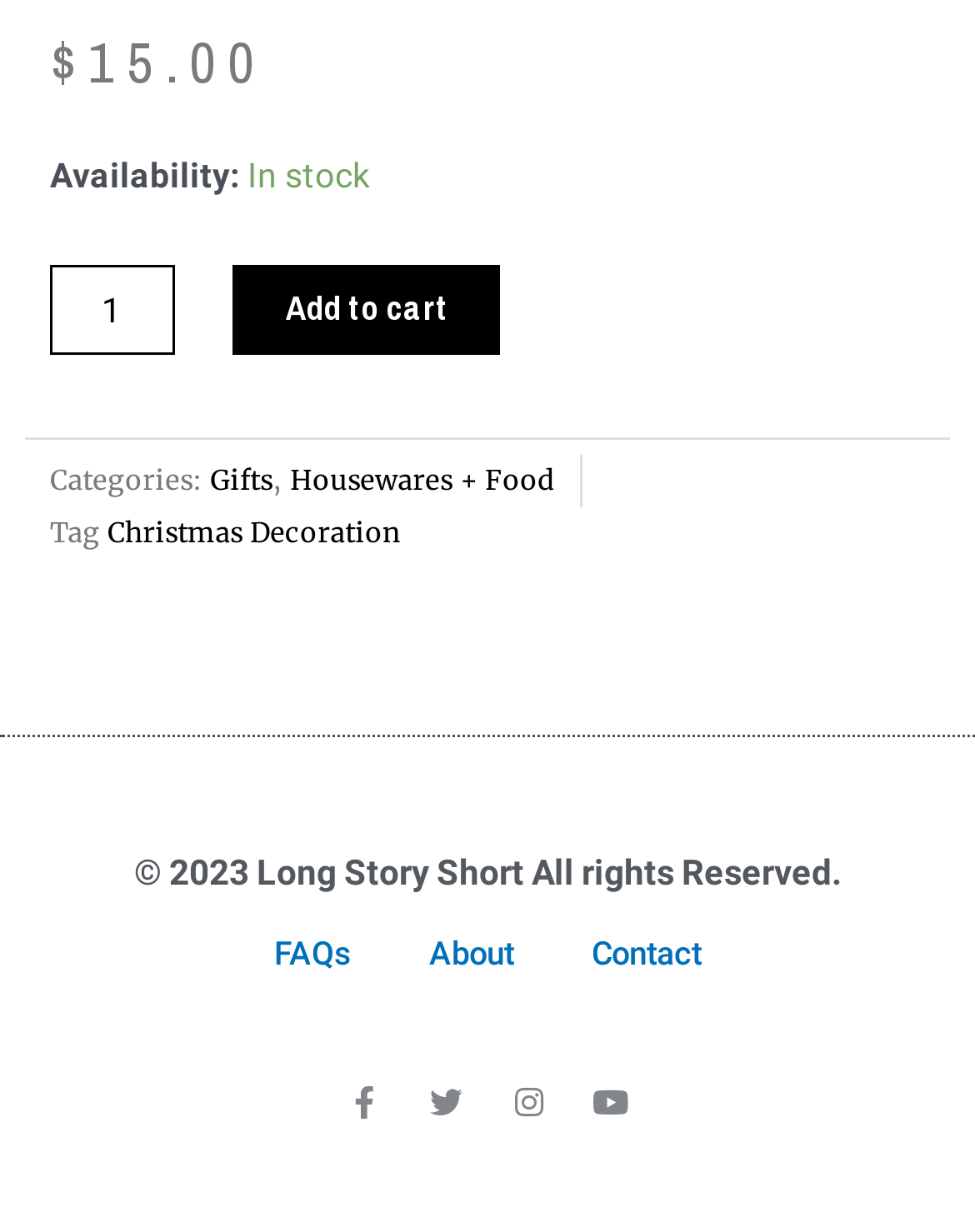Pinpoint the bounding box coordinates of the clickable area necessary to execute the following instruction: "view Christmas Decoration tag". The coordinates should be given as four float numbers between 0 and 1, namely [left, top, right, bottom].

[0.11, 0.419, 0.41, 0.447]